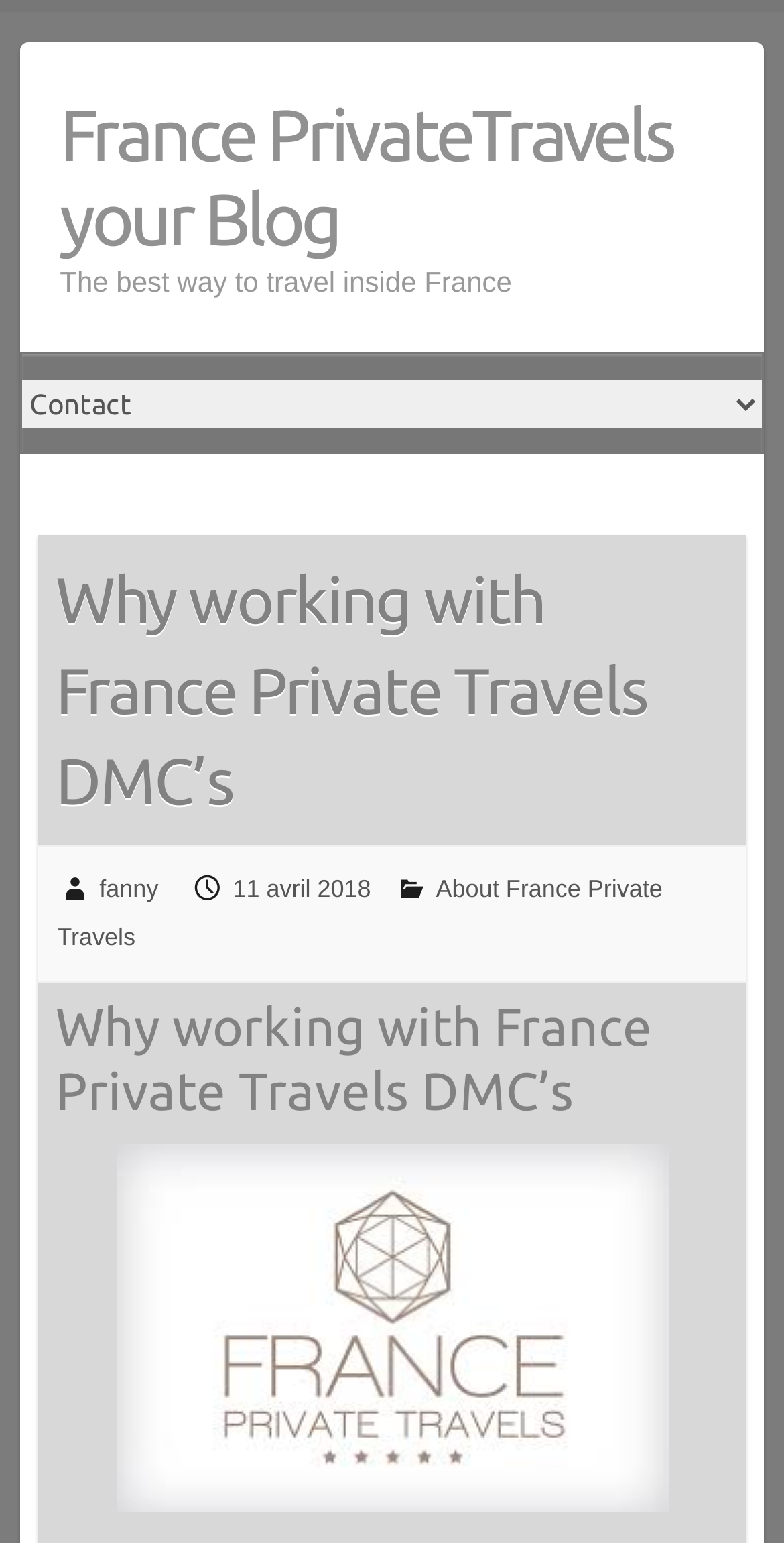Create a detailed summary of all the visual and textual information on the webpage.

The webpage appears to be a blog page, specifically the homepage of "France PrivateTravels your Blog". At the top-left corner, there is a link to "Skip to content". Below this, there is a group of elements that spans almost the entire width of the page. Within this group, there are two headings: "France PrivateTravels your Blog" and "The best way to travel inside France", which are positioned side by side.

On the left side of the page, there is a combobox that takes up about a quarter of the page's width. Above this combobox, there is a header section that contains a heading "Why working with France Private Travels DMC’s". This heading is positioned near the top of the page, slightly below the midpoint.

Below the combobox, there are three links: "fanny", "11 avril 2018", and "About France Private Travels". The "11 avril 2018" link contains a time element. These links are positioned in a horizontal row, with "fanny" on the left and "About France Private Travels" on the right.

Further down the page, there is another heading "Why working with France Private Travels DMC’s", which is positioned near the bottom-left corner of the page. Below this heading, there is a figure element that takes up about a quarter of the page's width and is positioned near the bottom of the page.